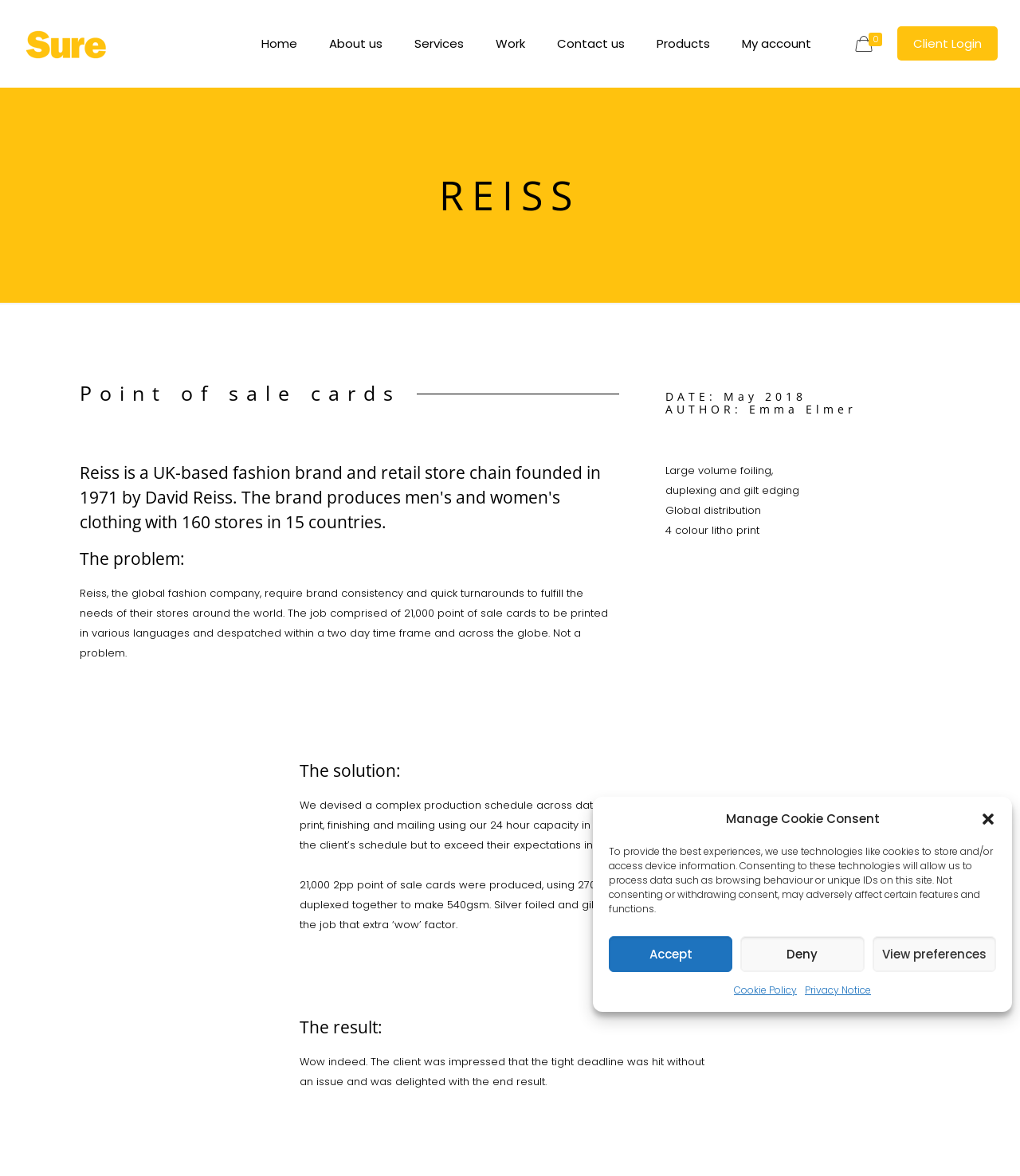Find the bounding box coordinates of the clickable element required to execute the following instruction: "Login as a client". Provide the coordinates as four float numbers between 0 and 1, i.e., [left, top, right, bottom].

[0.88, 0.022, 0.978, 0.051]